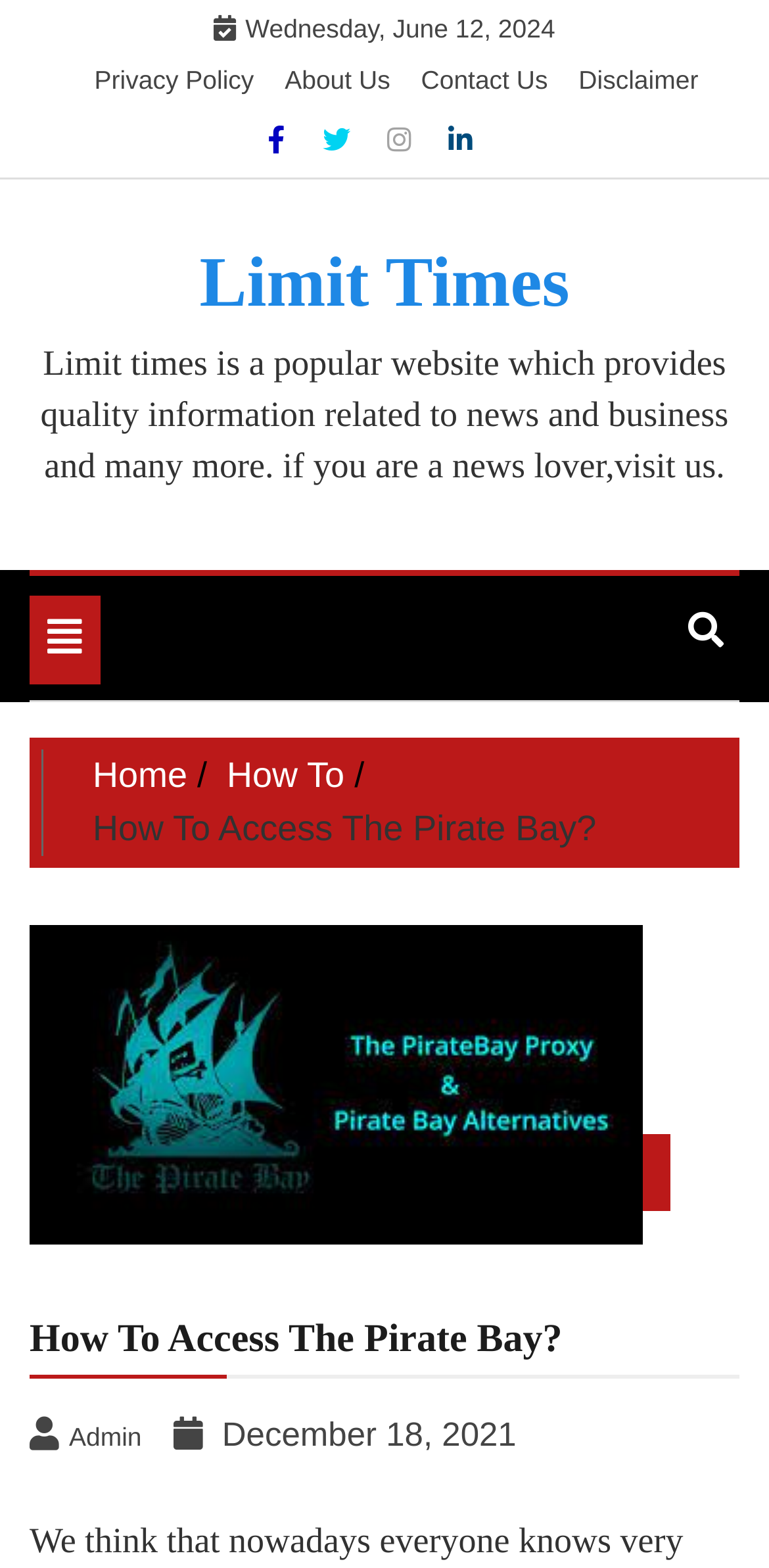Locate the bounding box coordinates of the element that needs to be clicked to carry out the instruction: "Click the 'Privacy Policy' link". The coordinates should be given as four float numbers ranging from 0 to 1, i.e., [left, top, right, bottom].

[0.123, 0.042, 0.33, 0.06]